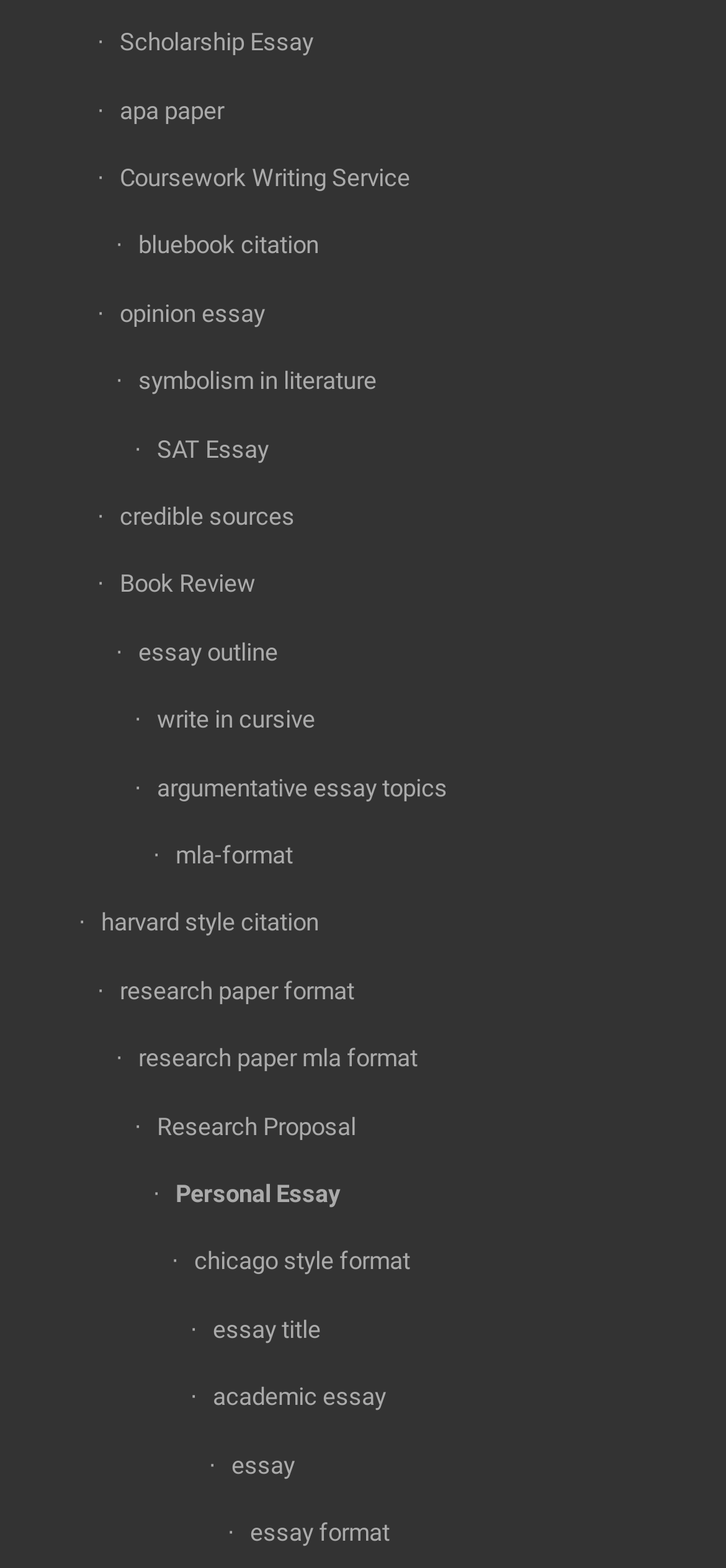Use a single word or phrase to answer the question:
How many types of citation styles are mentioned?

Three